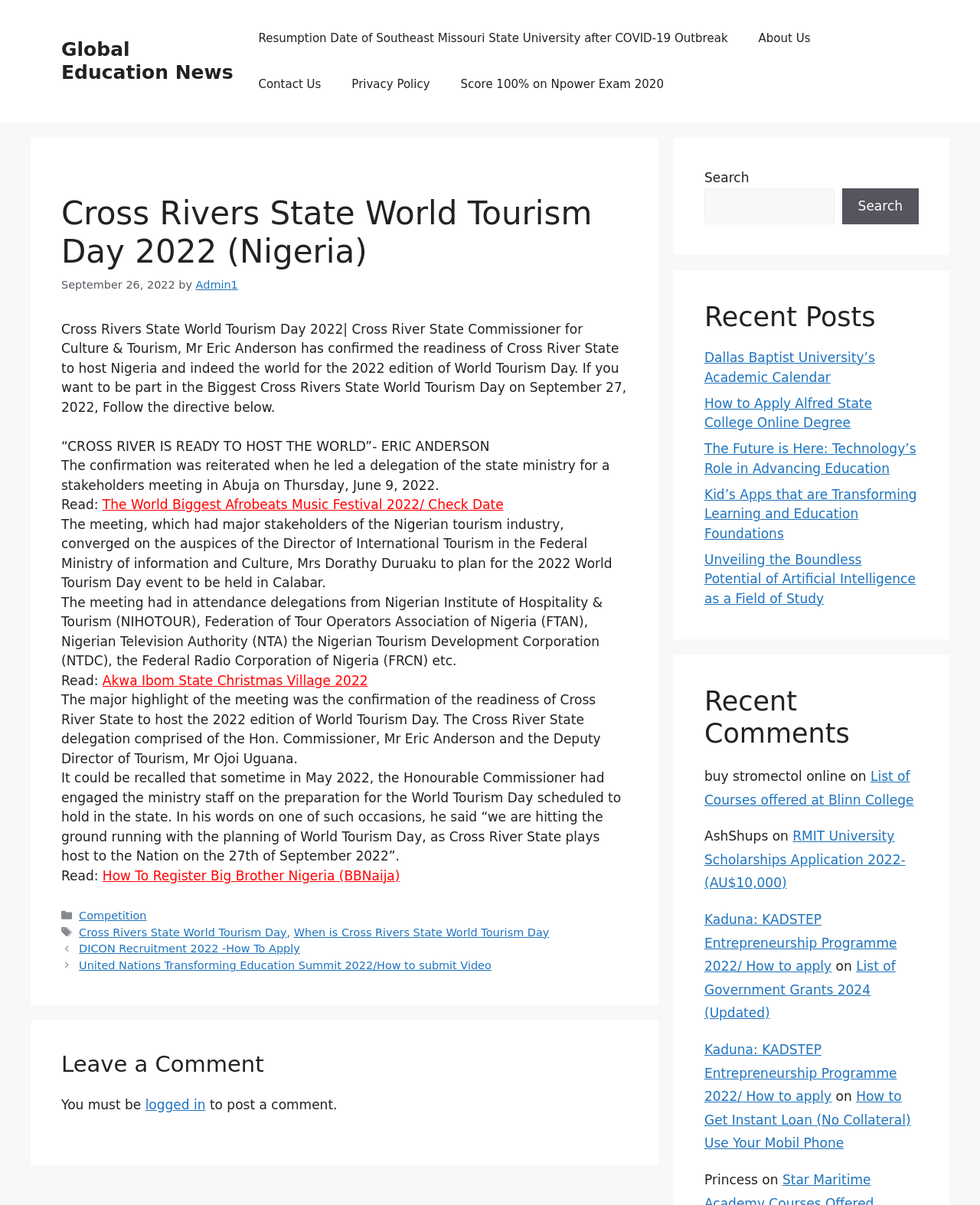Please identify the coordinates of the bounding box that should be clicked to fulfill this instruction: "Check recent comments".

[0.719, 0.569, 0.938, 0.622]